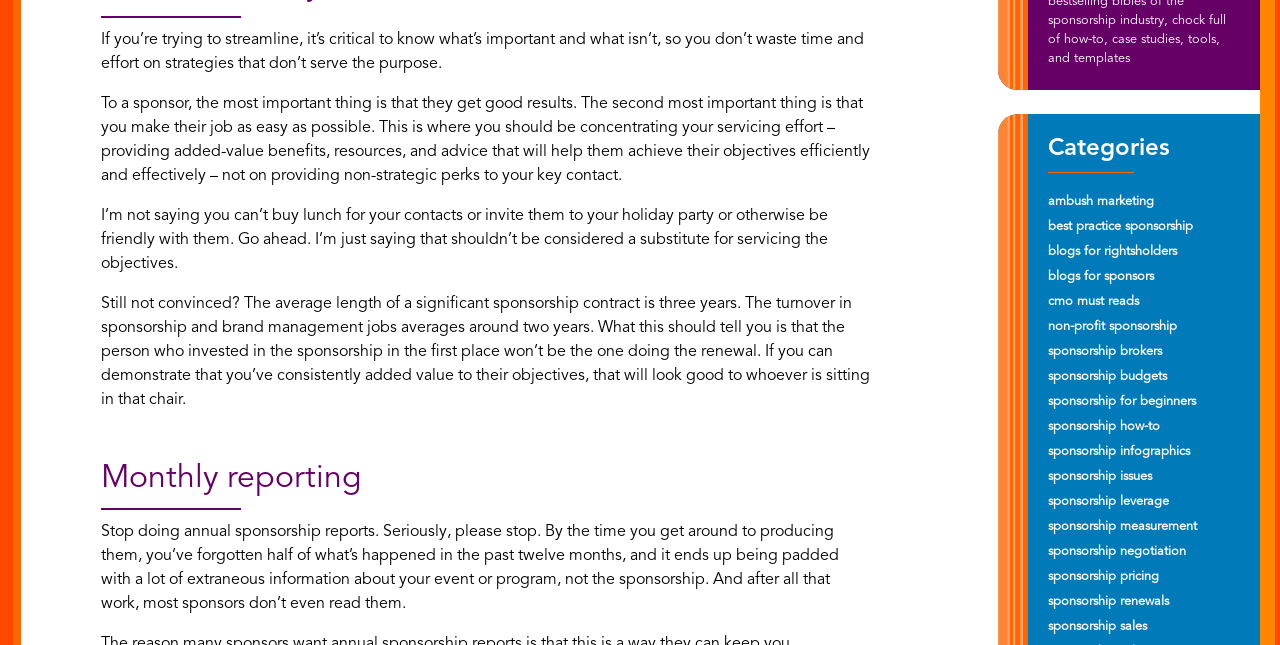Find the bounding box coordinates of the clickable element required to execute the following instruction: "Read 'Monthly reporting'". Provide the coordinates as four float numbers between 0 and 1, i.e., [left, top, right, bottom].

[0.079, 0.717, 0.679, 0.791]